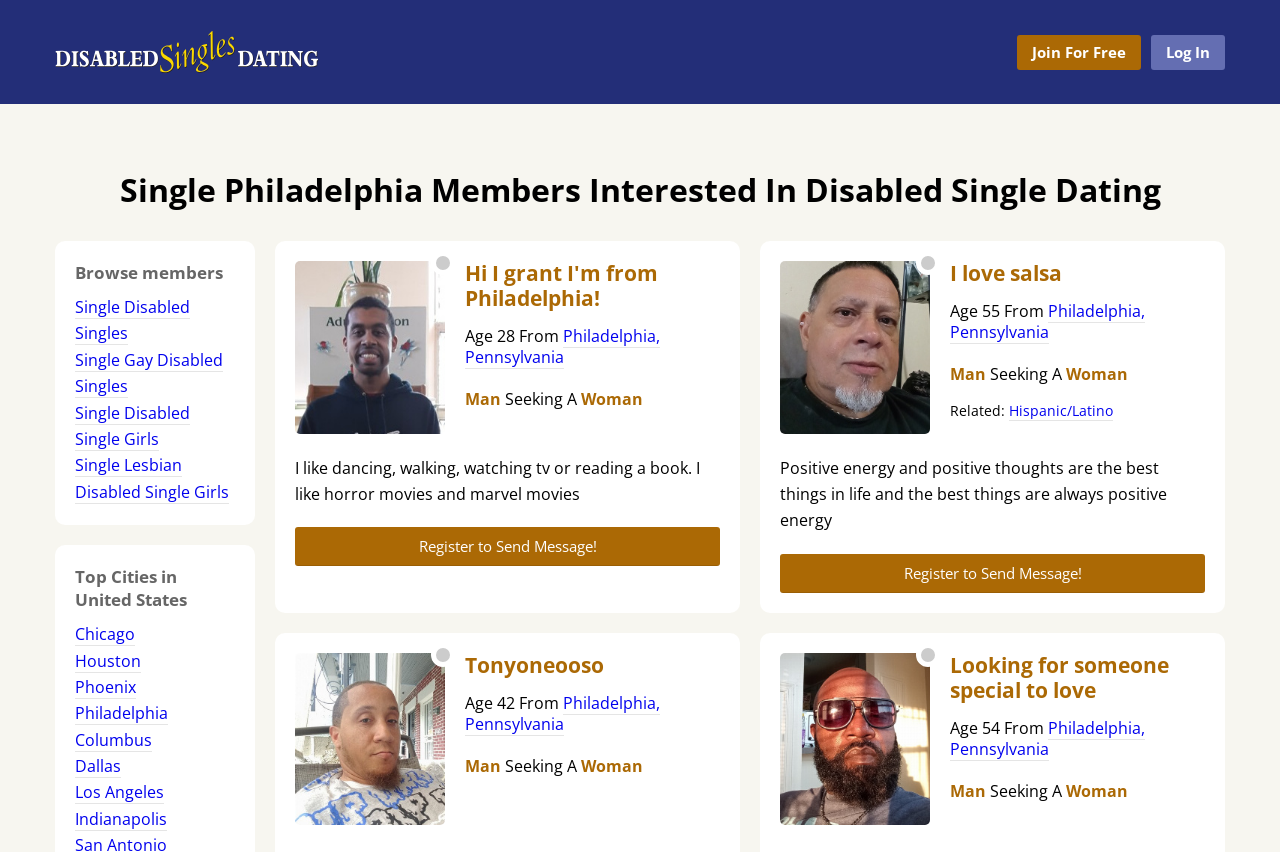Please respond in a single word or phrase: 
How many links are there to send messages?

4